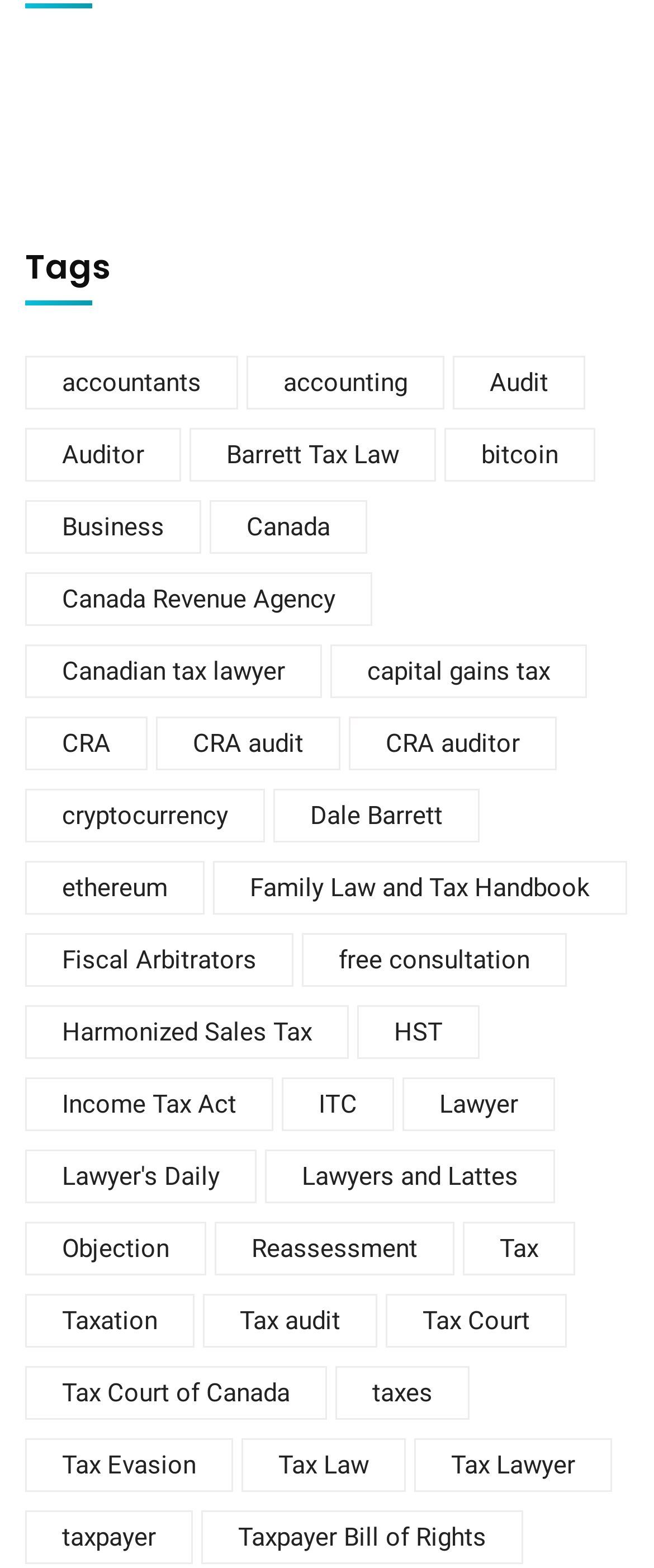Based on the element description Income Tax Act, identify the bounding box coordinates for the UI element. The coordinates should be in the format (top-left x, top-left y, bottom-right x, bottom-right y) and within the 0 to 1 range.

[0.038, 0.687, 0.418, 0.721]